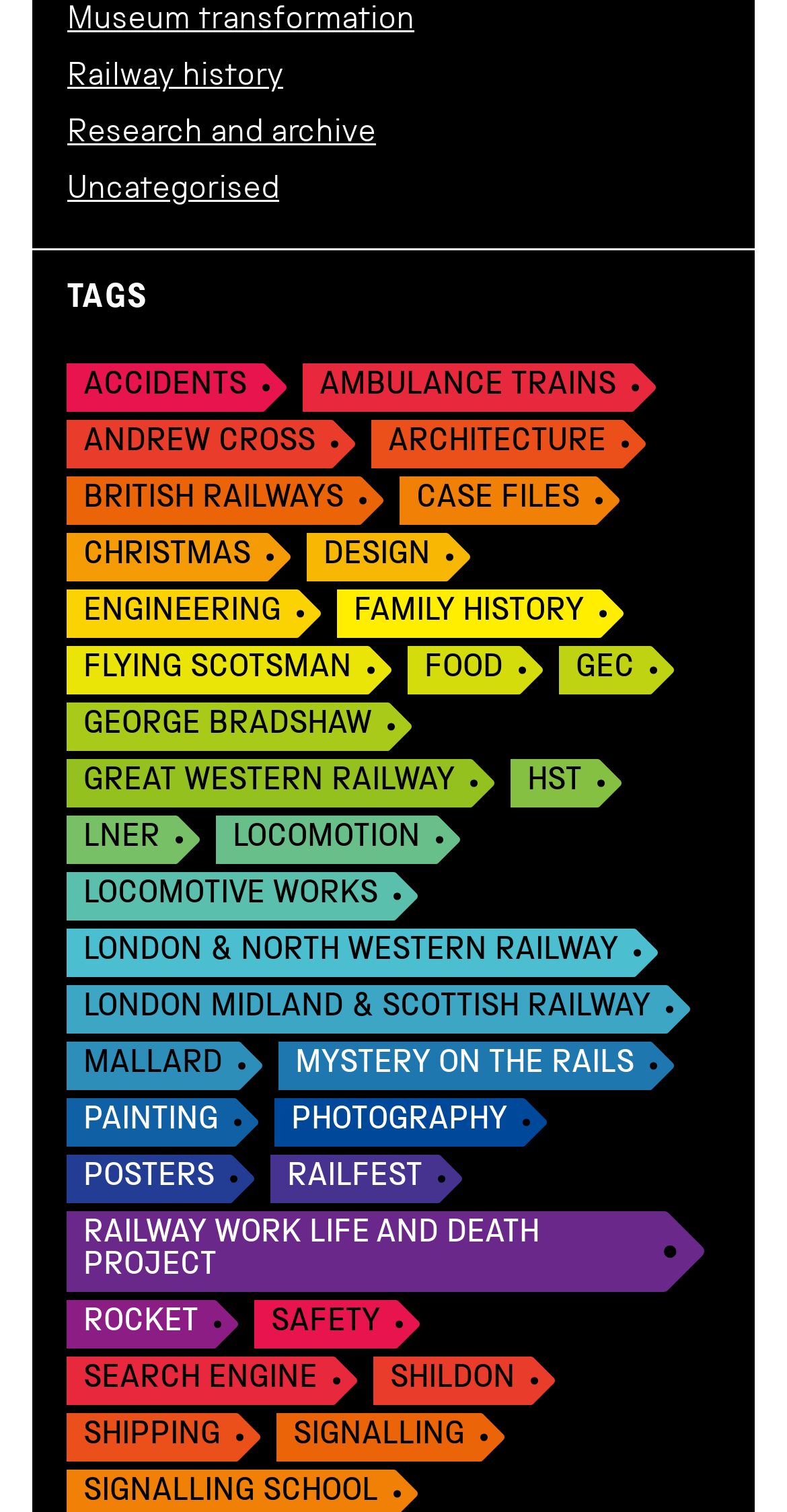How many links are under the 'TAGS' heading?
Using the image as a reference, answer with just one word or a short phrase.

29